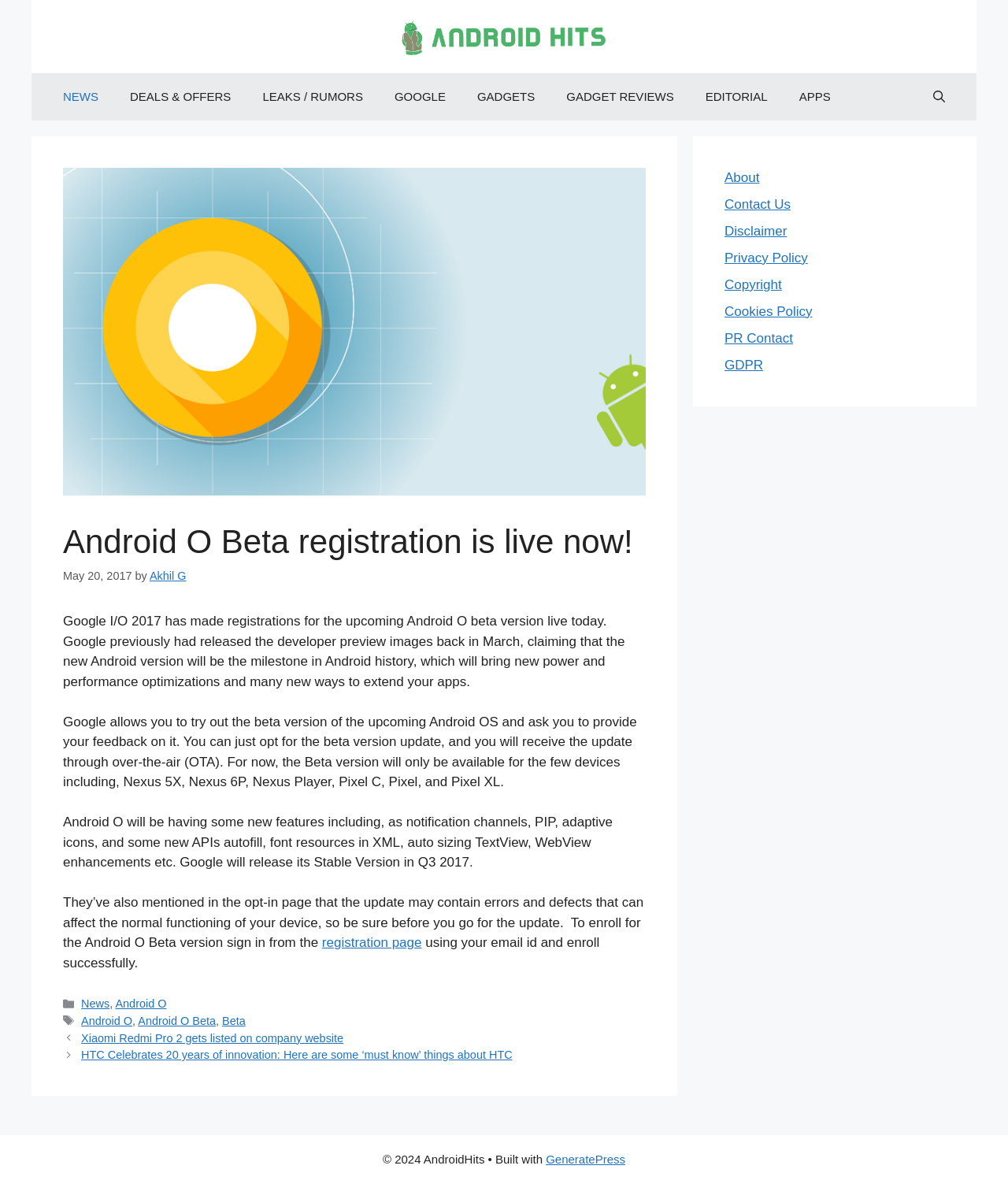What is the name of the website?
Please give a detailed answer to the question using the information shown in the image.

The name of the website can be found in the banner section at the top of the webpage, where it says 'AndroidHits'.